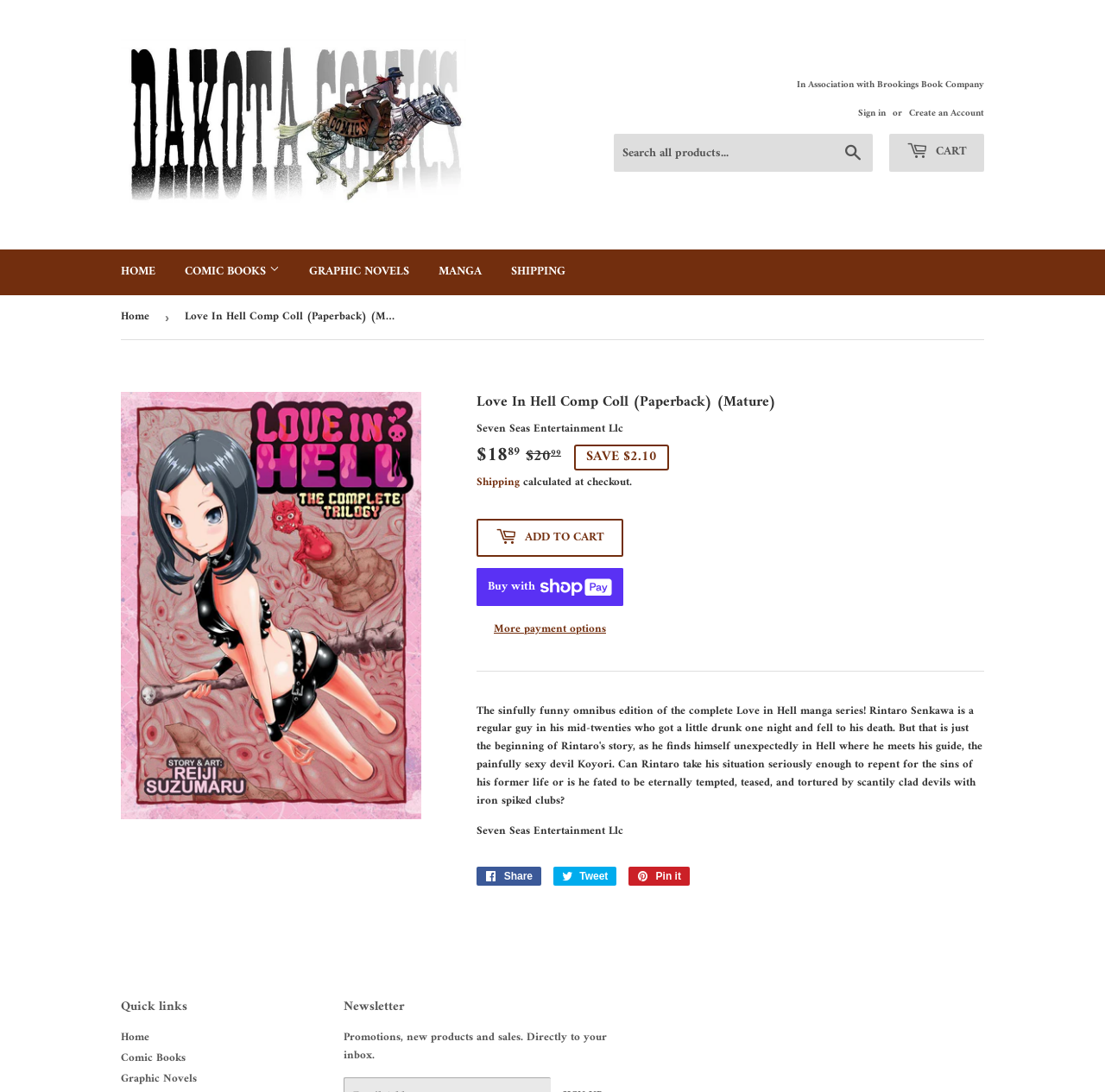Create a full and detailed caption for the entire webpage.

This webpage is about a product page for "Love In Hell Comp Coll (Paperback) (Mature)" manga published by Seven Seas Entertainment Llc. At the top, there is a navigation bar with links to "Dakota Comics", "Sign in", "Create an Account", and a search bar. Below the navigation bar, there are links to "HOME", "COMIC BOOKS", "GRAPHIC NOVELS", "MANGA", and "SHIPPING".

The main content of the page is divided into two sections. On the left, there is an image of the manga cover, and on the right, there is a description of the product. The product title "Love In Hell Comp Coll (Paperback) (Mature)" is displayed in a large font, followed by the regular price "$20.99" and the sale price "$18.89". There is also a notice that the customer can "SAVE $2.10". Below the prices, there are links to "Shipping" and a button to "[ ADD TO CART".

Further down, there are buttons to "Buy now with ShopPay" and "More payment options". The publisher's name "Seven Seas Entertainment Llc" is displayed, followed by social media links to share the product on Facebook, Twitter, and Pinterest.

At the bottom of the page, there are quick links to "Home", "Comic Books", and "Graphic Novels", as well as a newsletter section with a brief description and a call to action to sign up for promotions, new products, and sales.